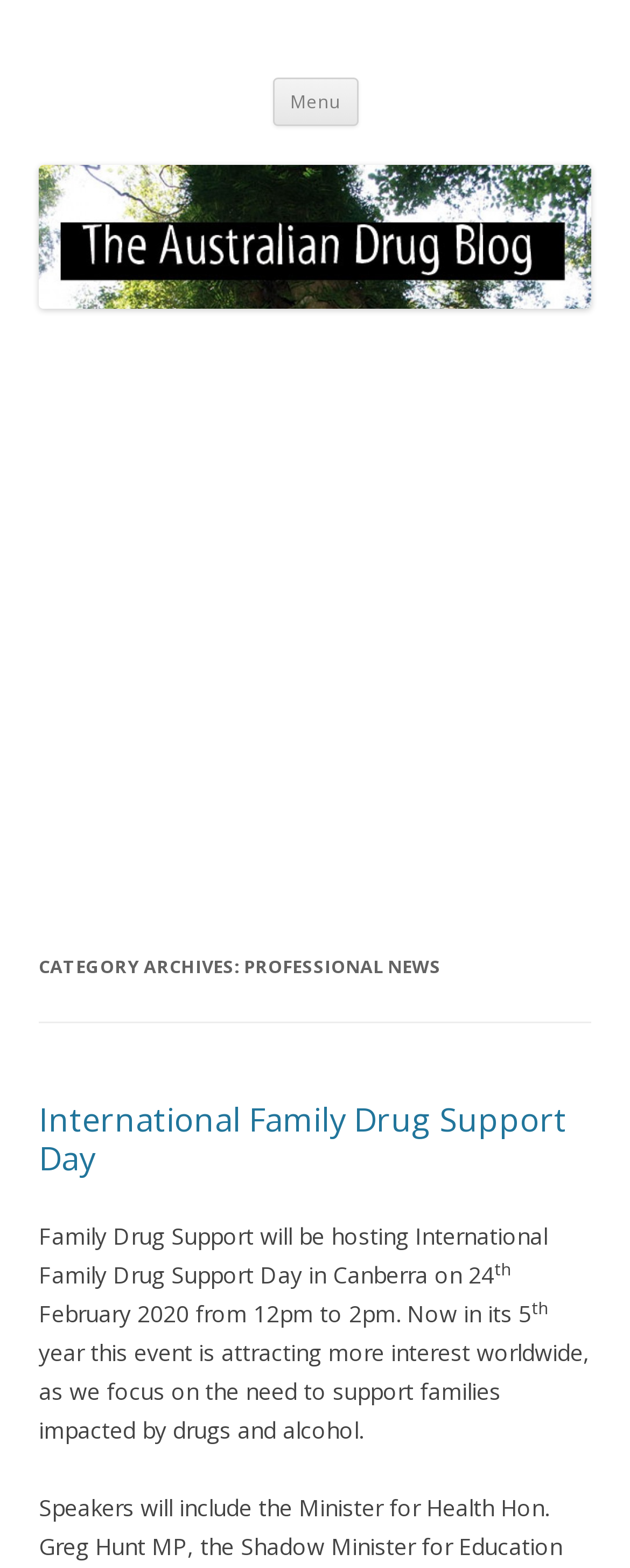Please answer the following question using a single word or phrase: 
How many years has the International Family Drug Support Day event been running?

5 years